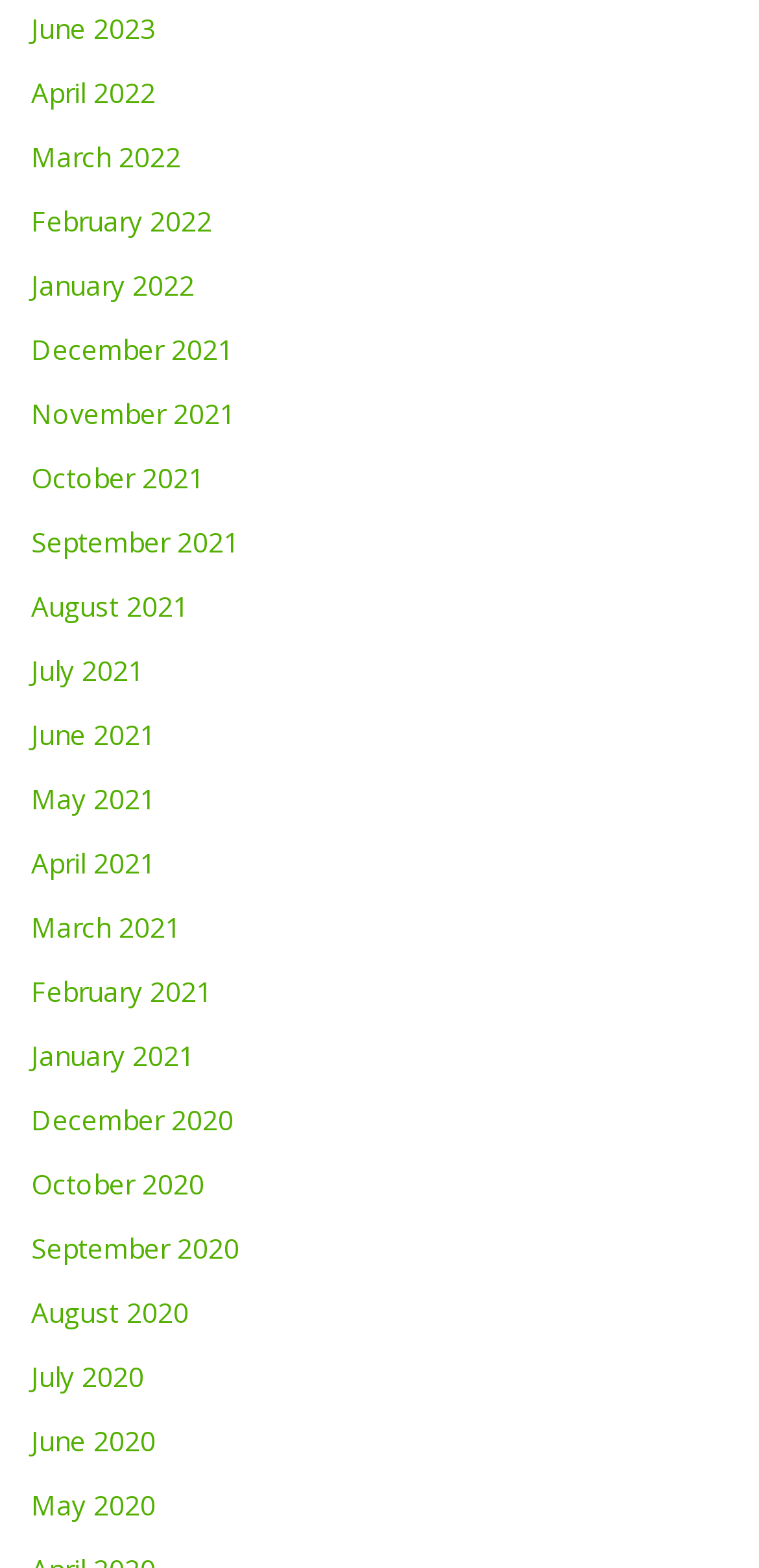What is the earliest month listed?
Look at the image and provide a detailed response to the question.

By examining the list of links, I can see that the earliest month listed is May 2020, which is the last link in the list.